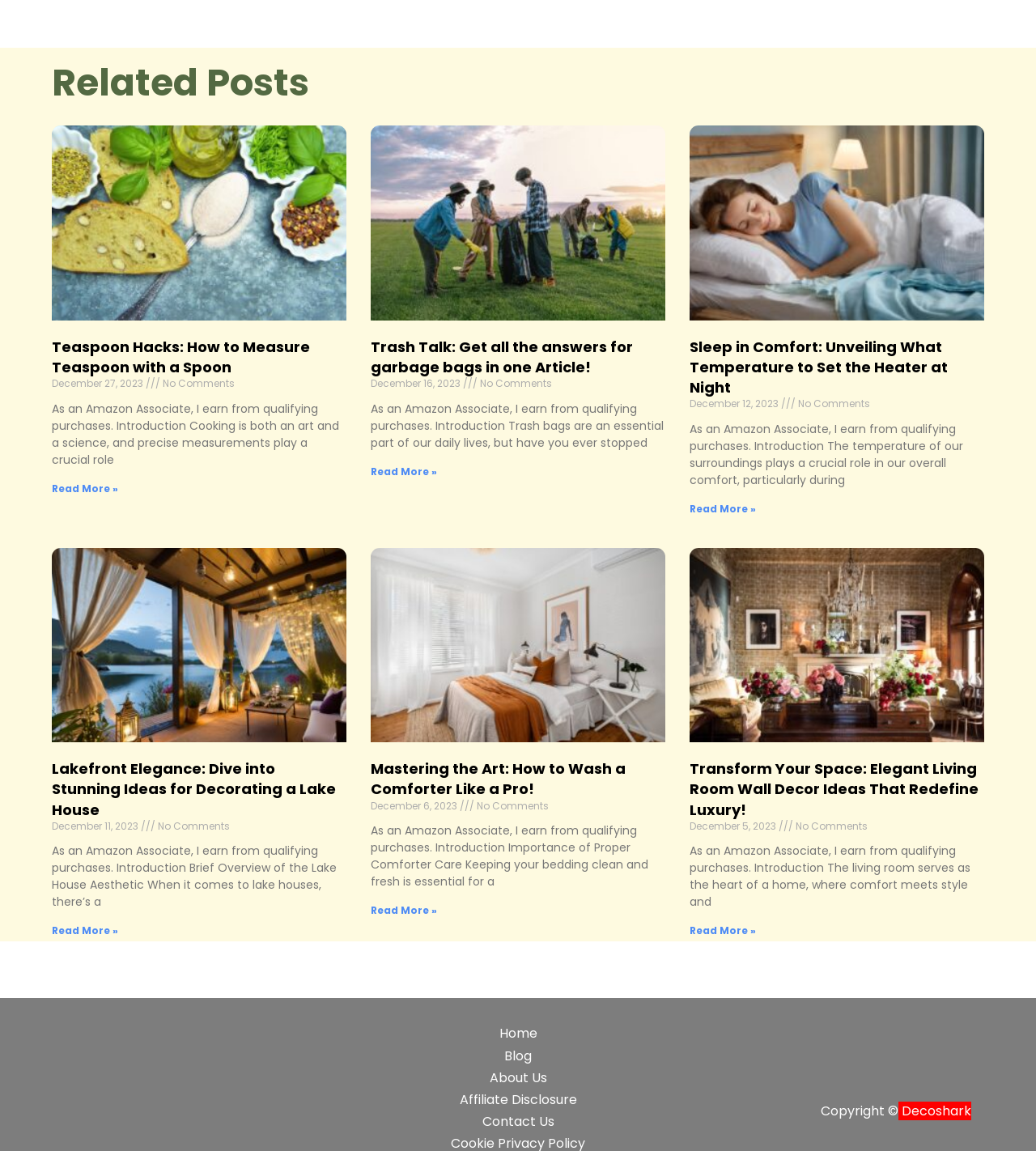Identify the bounding box coordinates for the element you need to click to achieve the following task: "Visit 'Home'". The coordinates must be four float values ranging from 0 to 1, formatted as [left, top, right, bottom].

[0.482, 0.889, 0.518, 0.908]